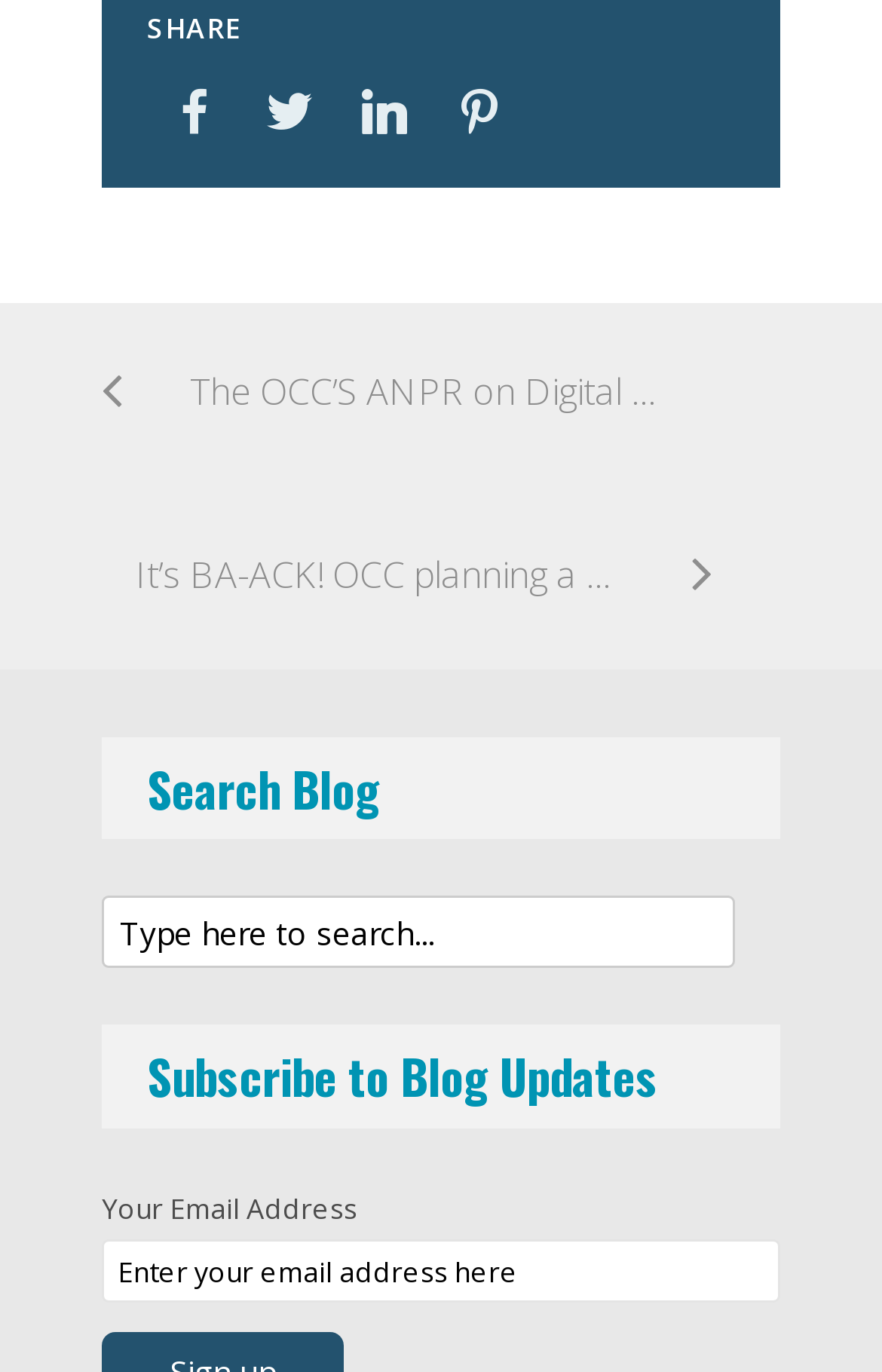Locate the bounding box coordinates of the clickable region necessary to complete the following instruction: "Search blog". Provide the coordinates in the format of four float numbers between 0 and 1, i.e., [left, top, right, bottom].

[0.115, 0.653, 0.833, 0.706]